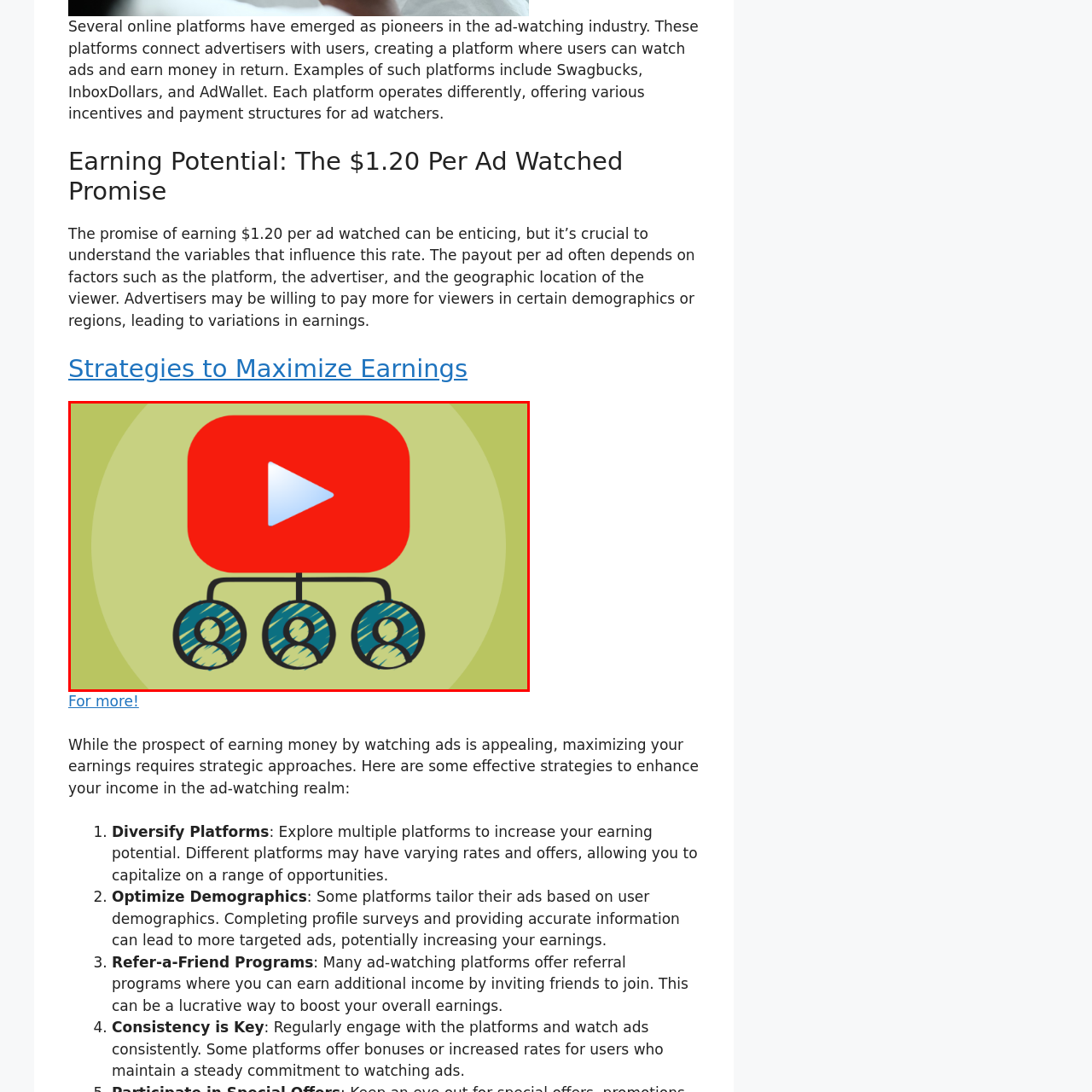Examine the image inside the red outline, How many illustrated figures are below the logo?
 Answer with a single word or phrase.

Three